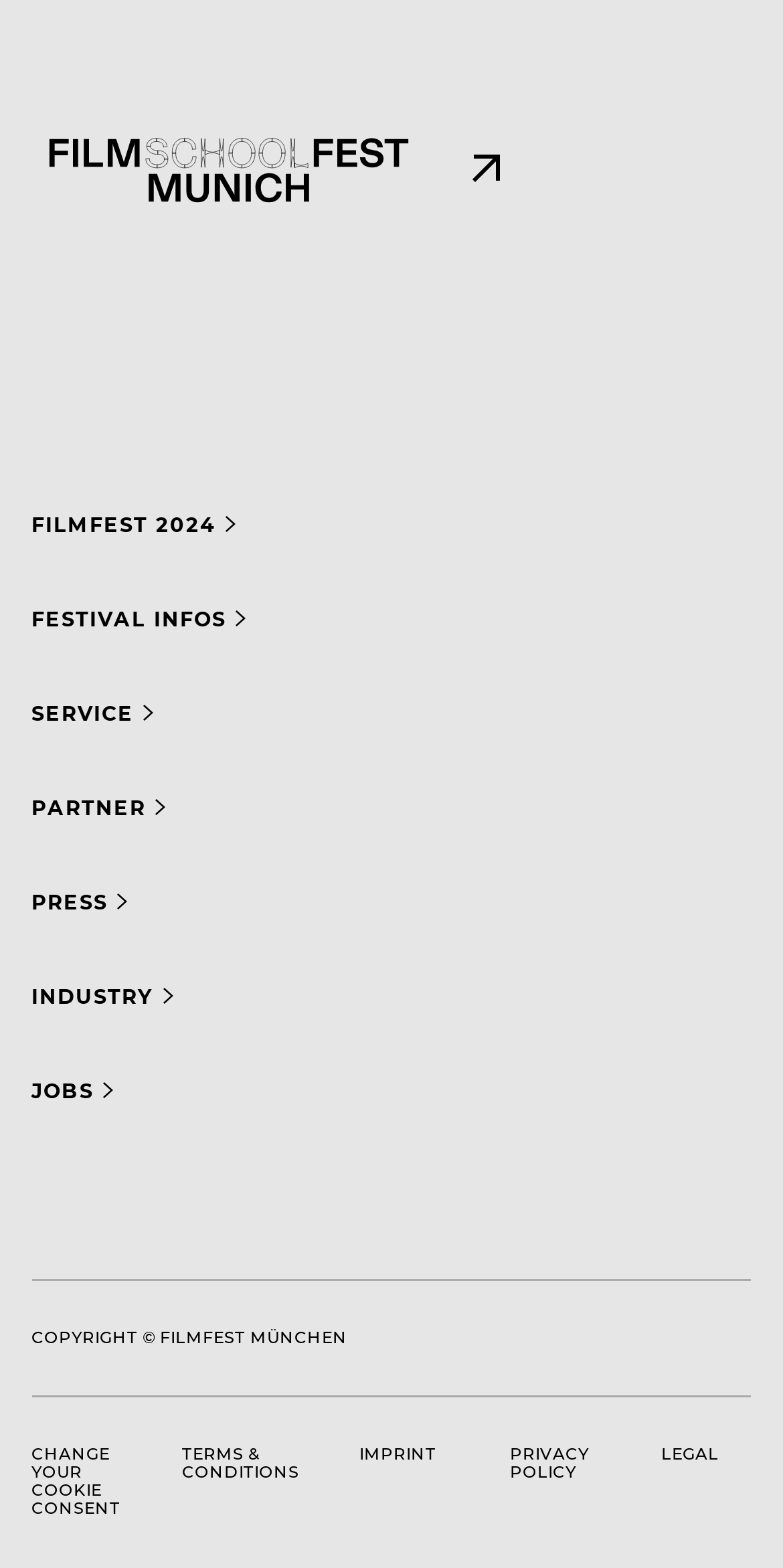Respond to the question below with a single word or phrase: How many main navigation links are there?

7